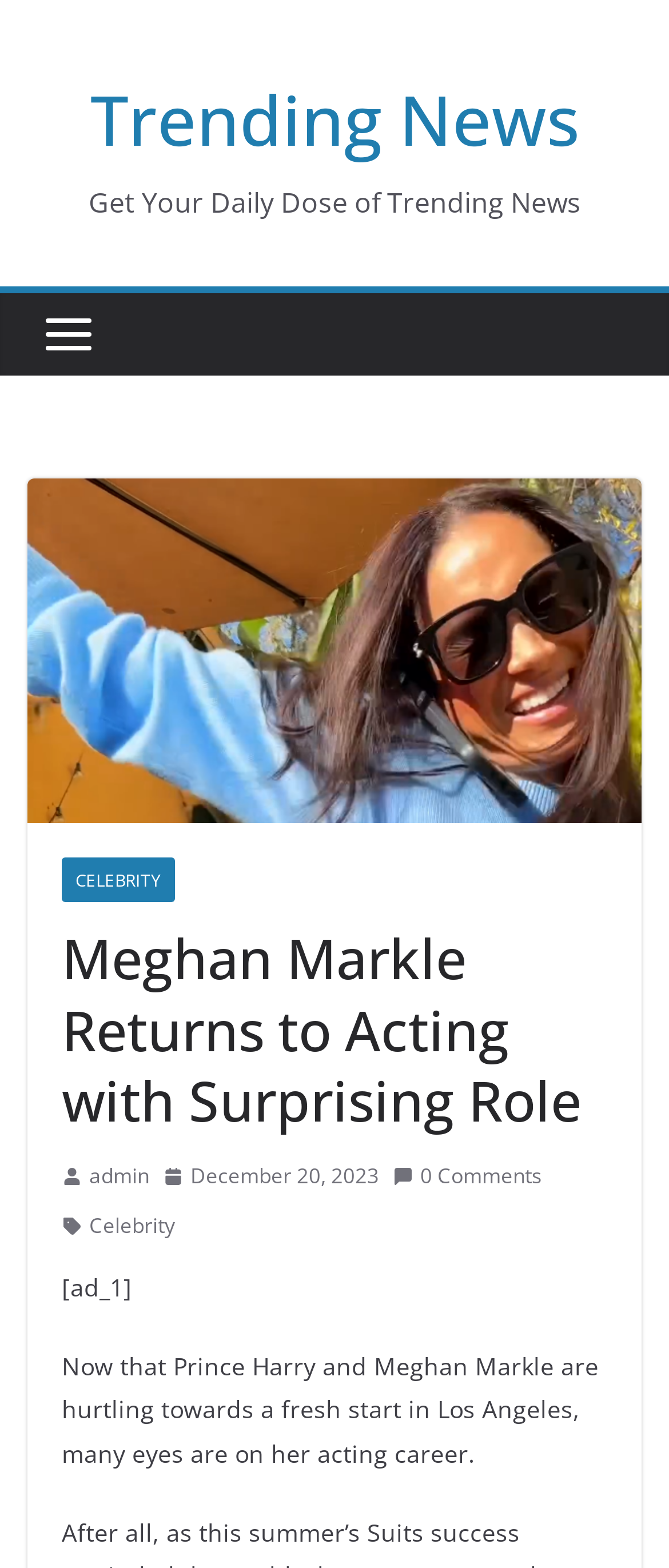Examine the image carefully and respond to the question with a detailed answer: 
Who is the author of this article?

The link 'admin' suggests that the author of this article is 'admin', which is likely a username or a placeholder for the actual author's name.